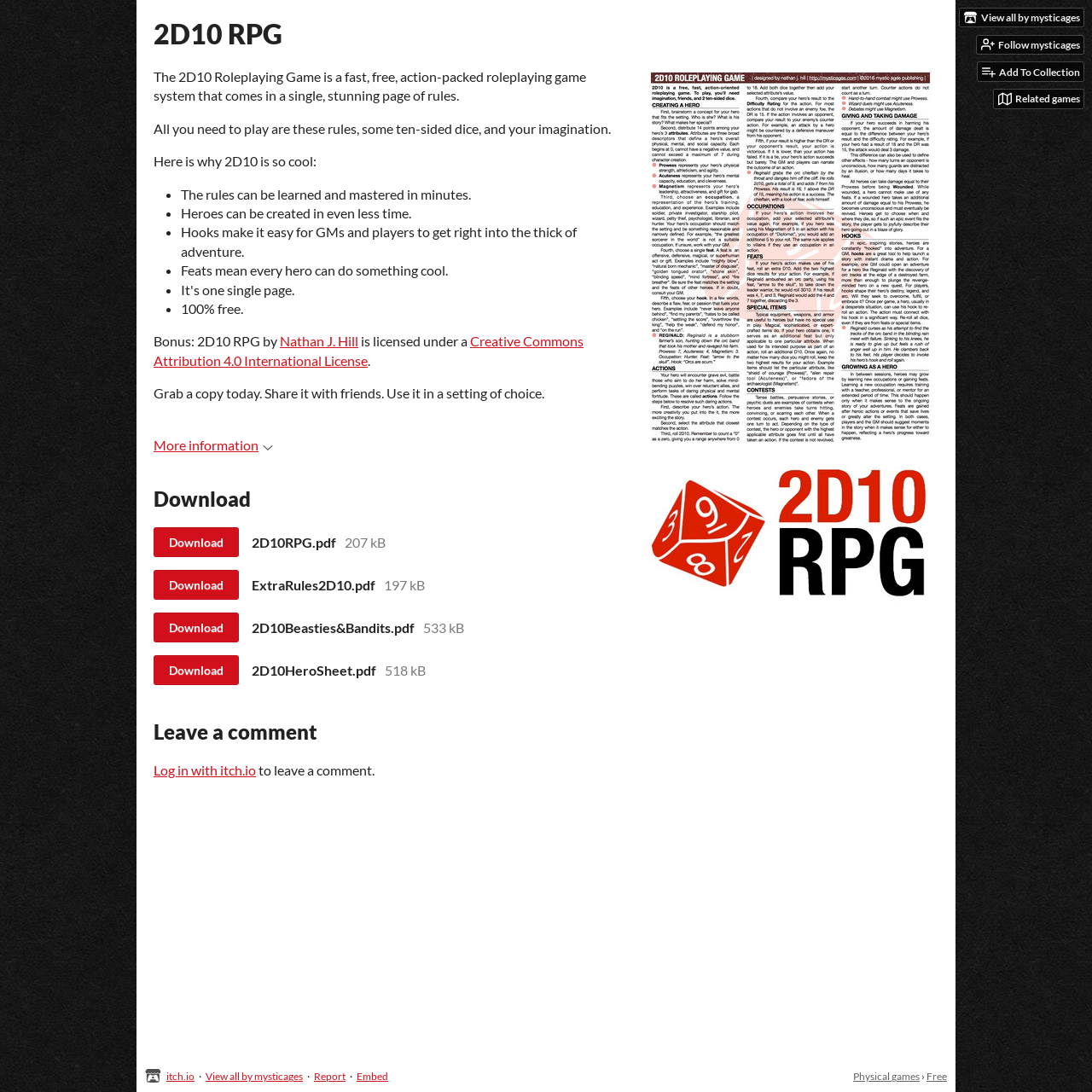Locate the bounding box coordinates of the item that should be clicked to fulfill the instruction: "Leave a comment".

[0.141, 0.659, 0.573, 0.681]